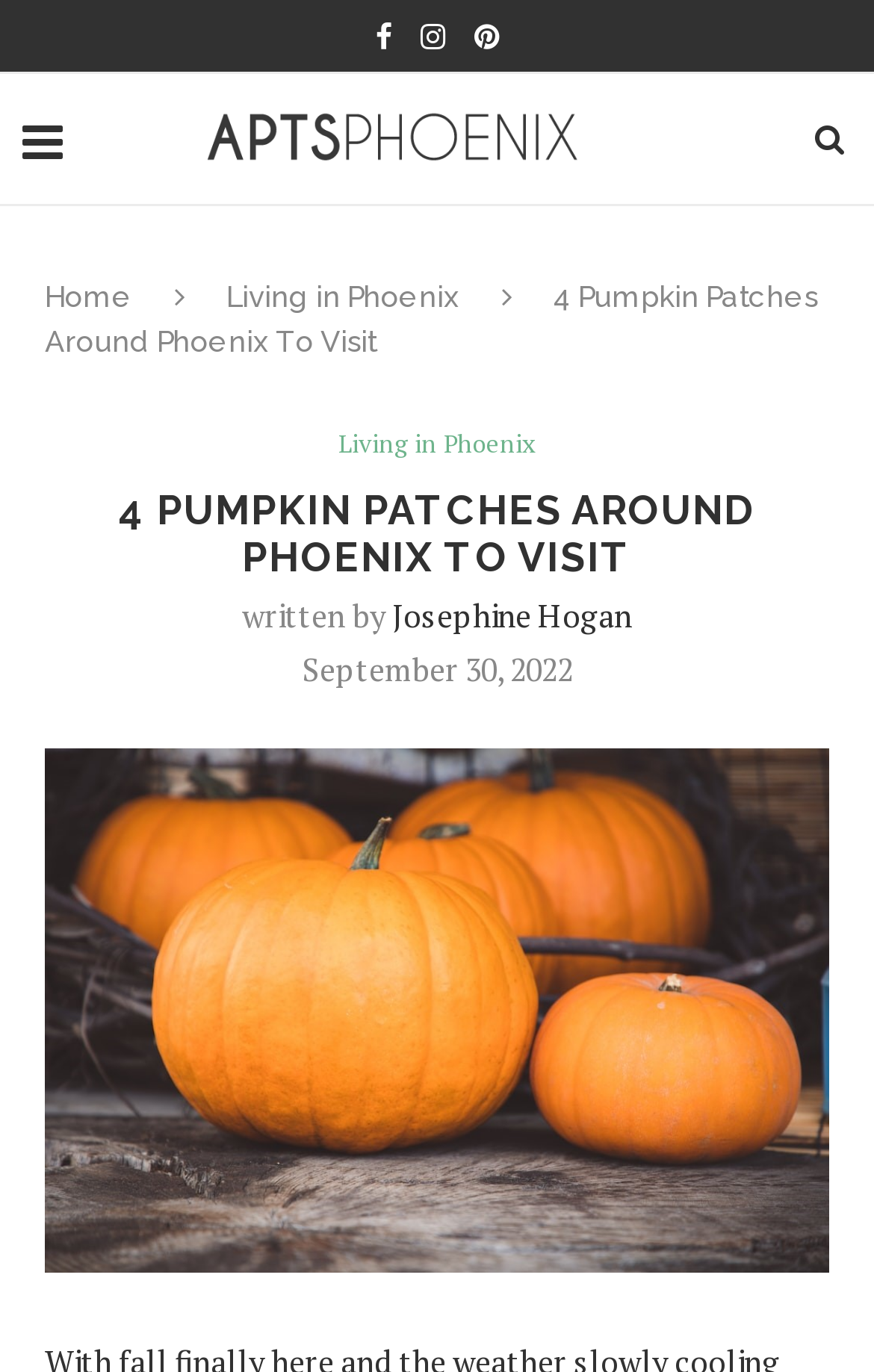Provide the bounding box coordinates of the HTML element this sentence describes: "Home".

[0.051, 0.204, 0.151, 0.229]